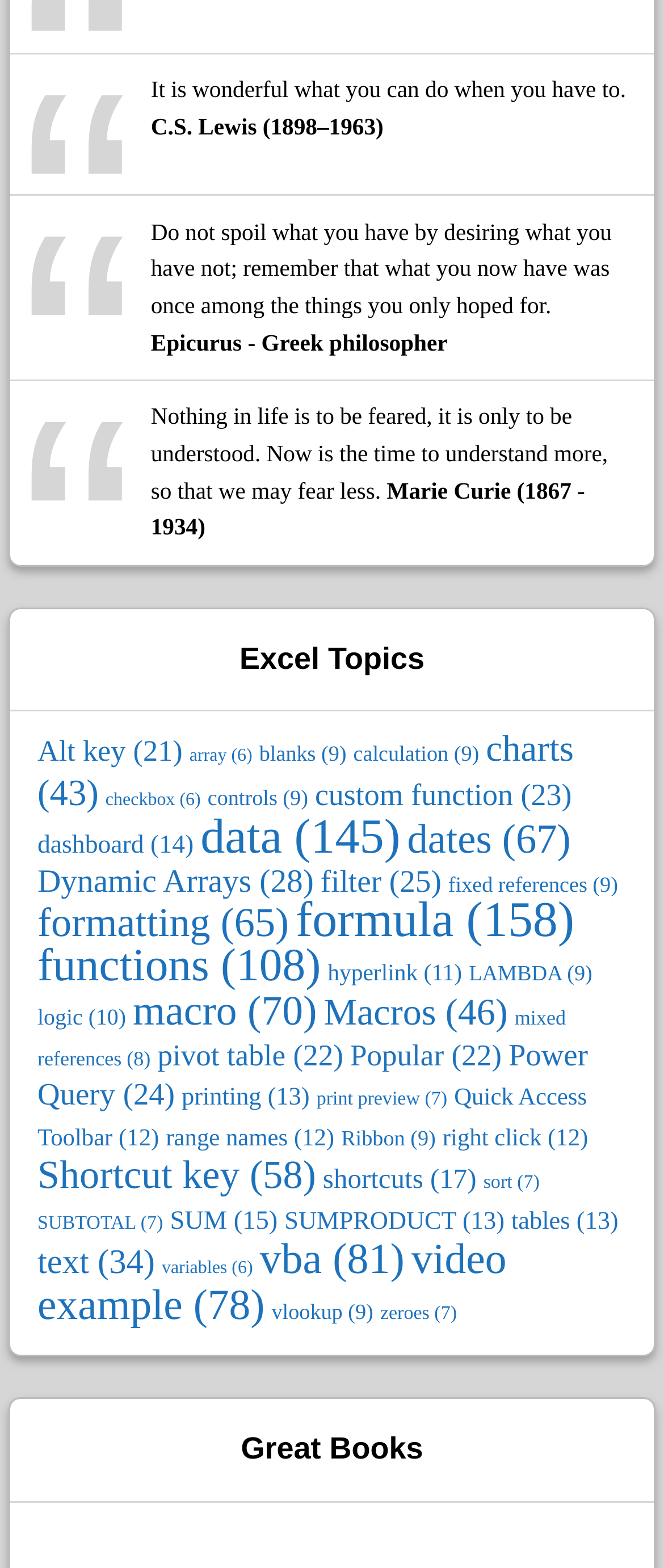What is the author of the first quote?
Using the image as a reference, answer the question in detail.

The first blockquote element contains a quote and its author, which is C.S. Lewis, a Greek philosopher.